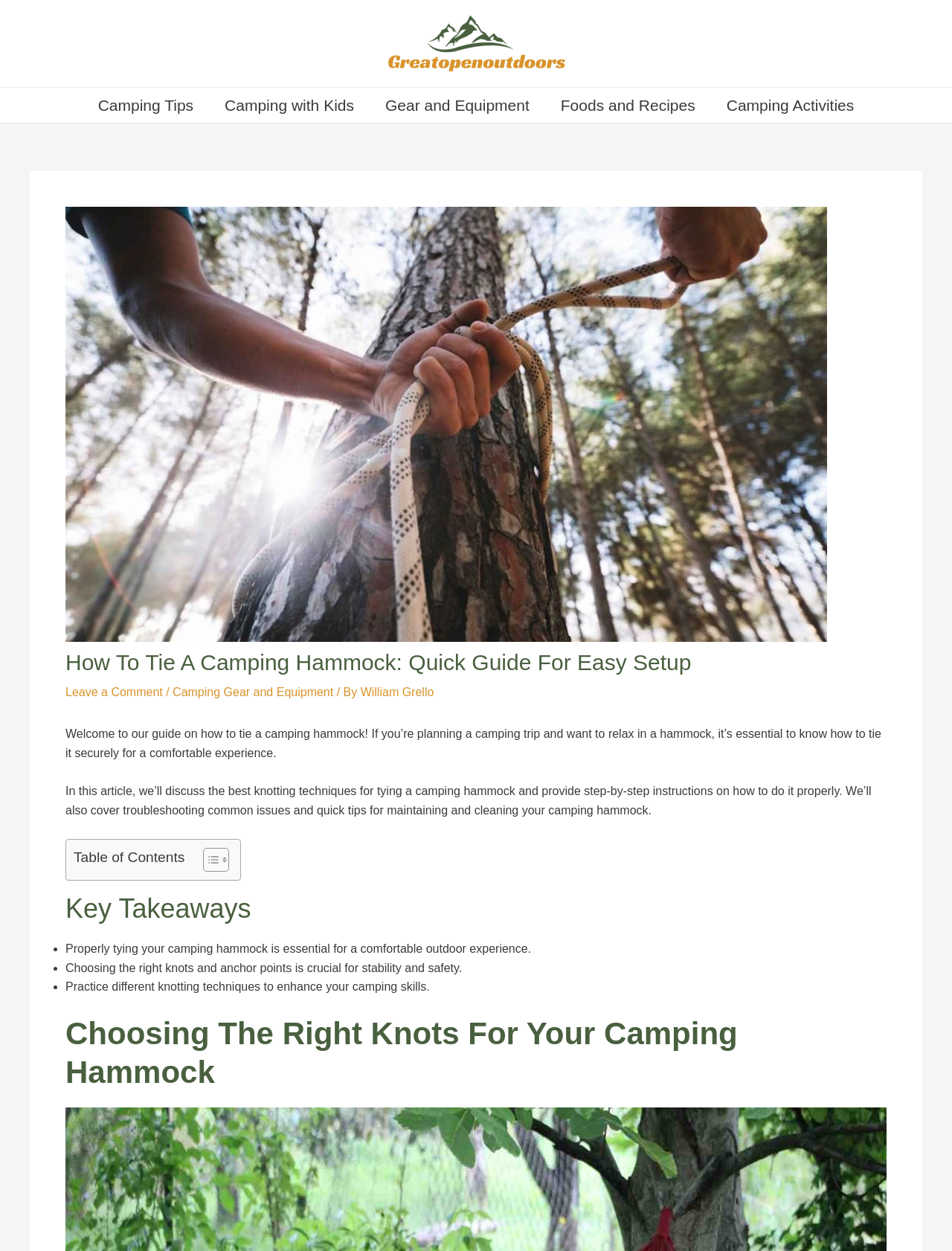Determine the bounding box coordinates for the element that should be clicked to follow this instruction: "Read the article by William Grello". The coordinates should be given as four float numbers between 0 and 1, in the format [left, top, right, bottom].

[0.379, 0.548, 0.456, 0.558]